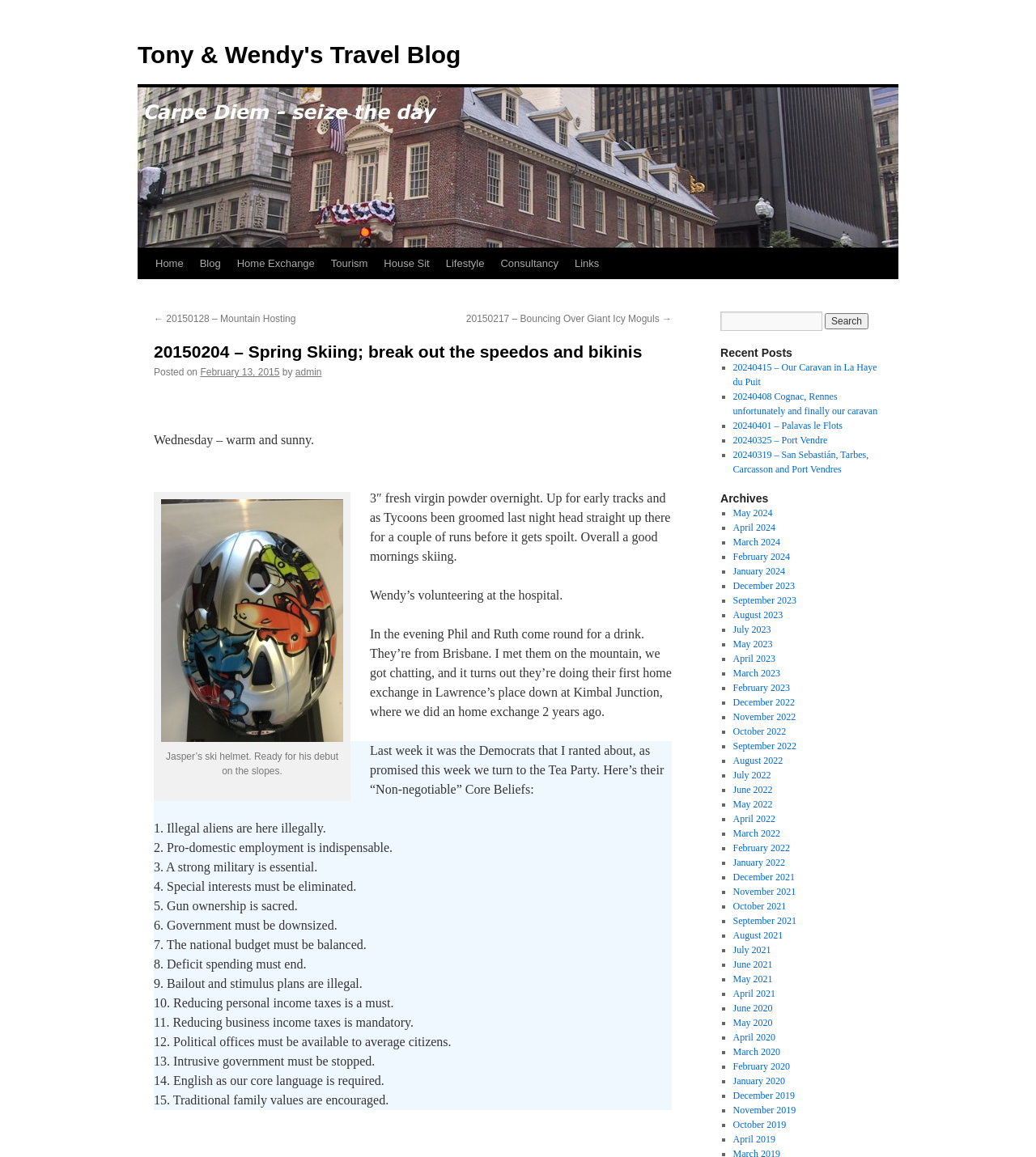Please identify the bounding box coordinates of the region to click in order to complete the task: "Click on the '← 20150128 – Mountain Hosting' link". The coordinates must be four float numbers between 0 and 1, specified as [left, top, right, bottom].

[0.148, 0.271, 0.286, 0.28]